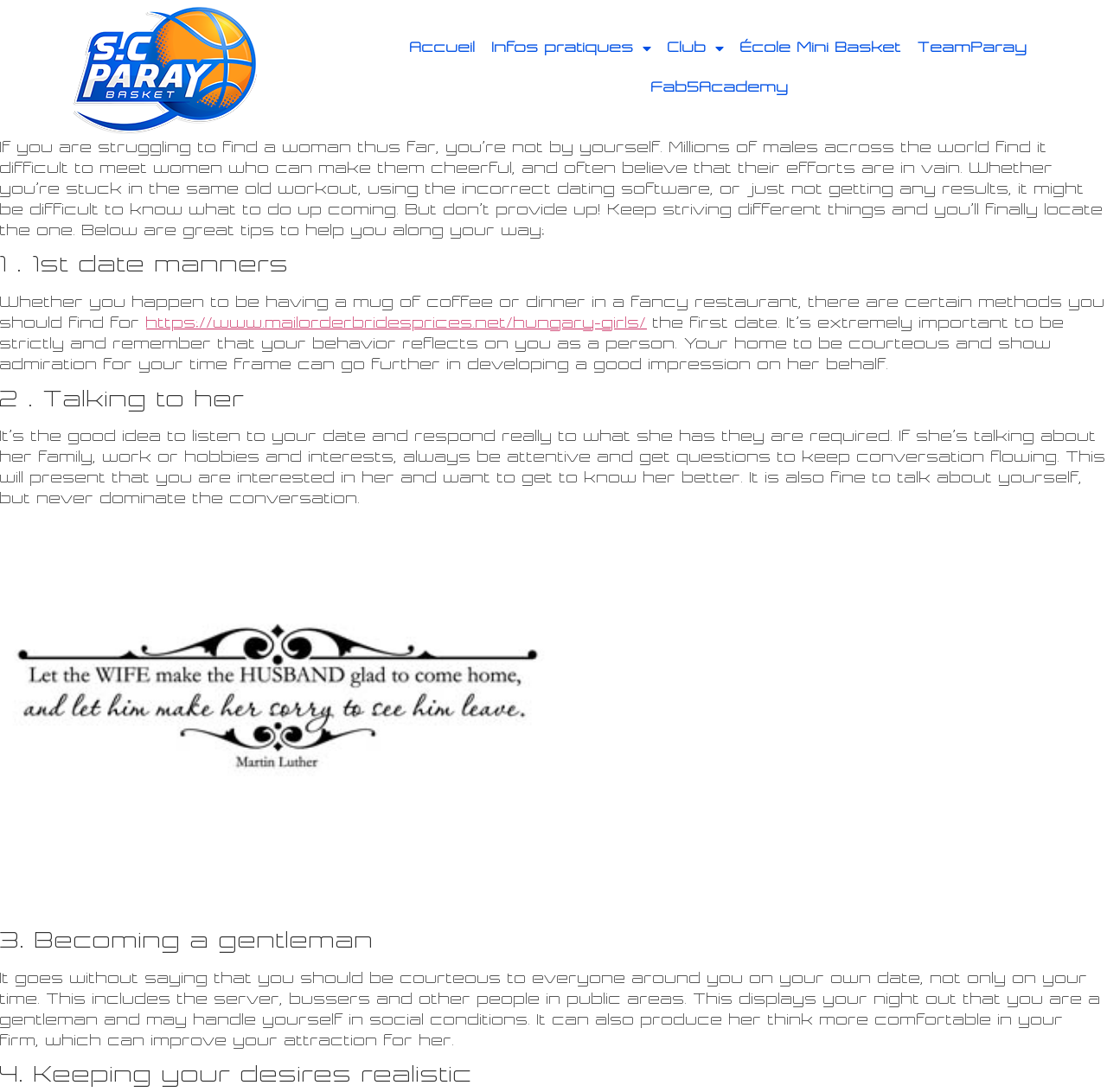Please give a concise answer to this question using a single word or phrase: 
What is the author suggesting men do on the first date?

Be courteous and show admiration